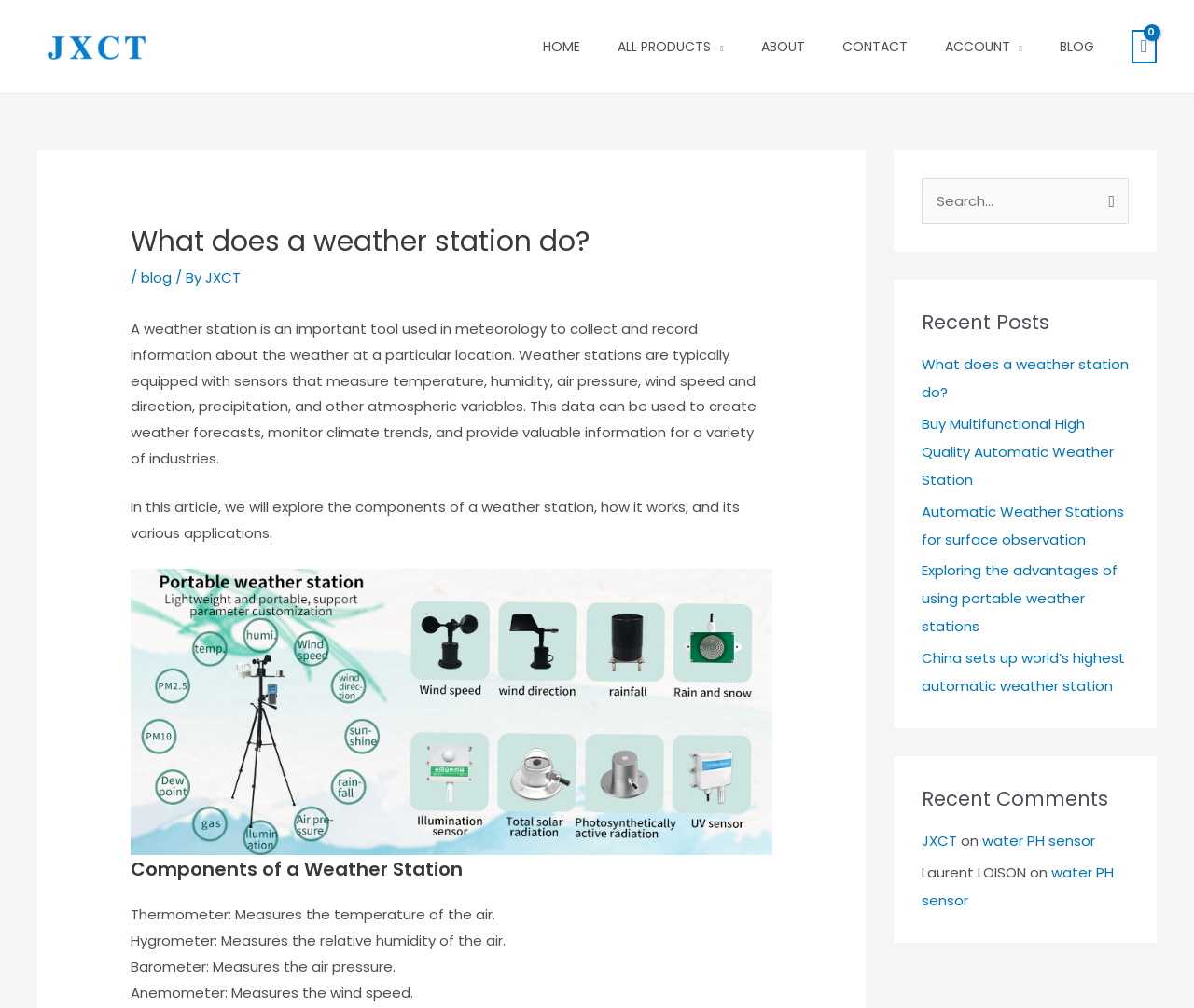Kindly provide the bounding box coordinates of the section you need to click on to fulfill the given instruction: "Click on the HOME link".

[0.439, 0.014, 0.502, 0.079]